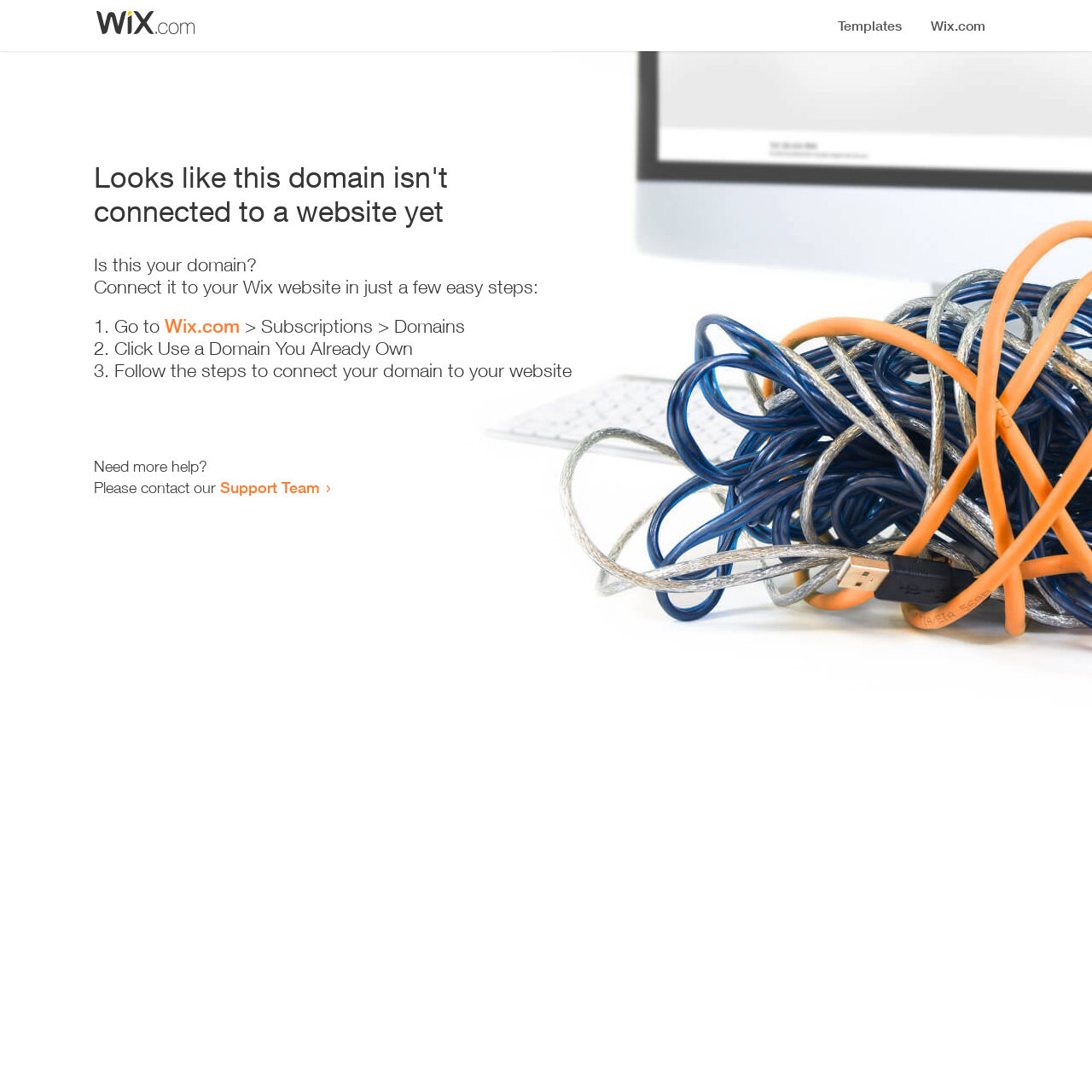From the given element description: "Wix.com", find the bounding box for the UI element. Provide the coordinates as four float numbers between 0 and 1, in the order [left, top, right, bottom].

[0.151, 0.288, 0.22, 0.309]